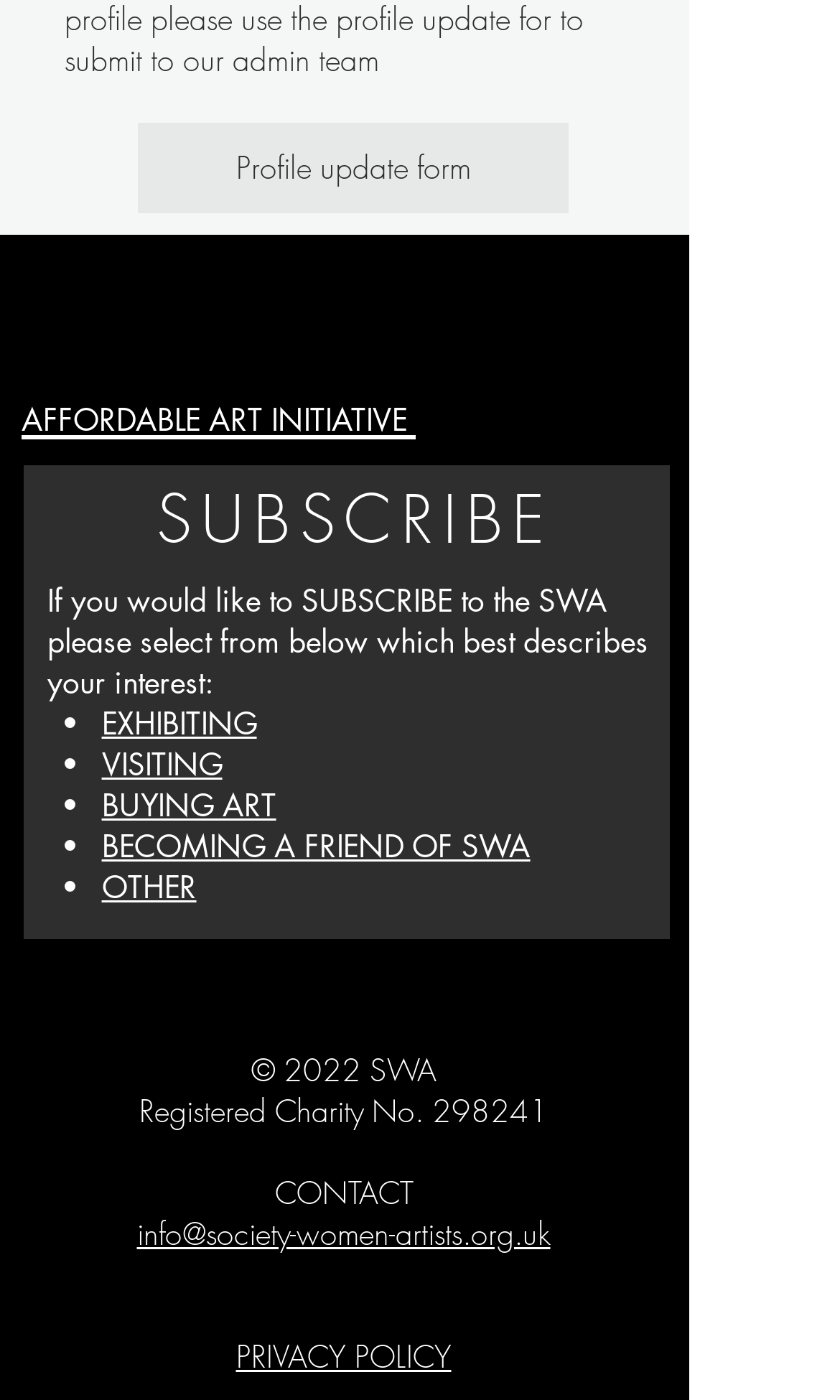Utilize the details in the image to give a detailed response to the question: What is the charity registration number of SWA?

The answer can be found in the static text element with the text 'Registered Charity No. 298241' which is located at the bottom of the webpage.